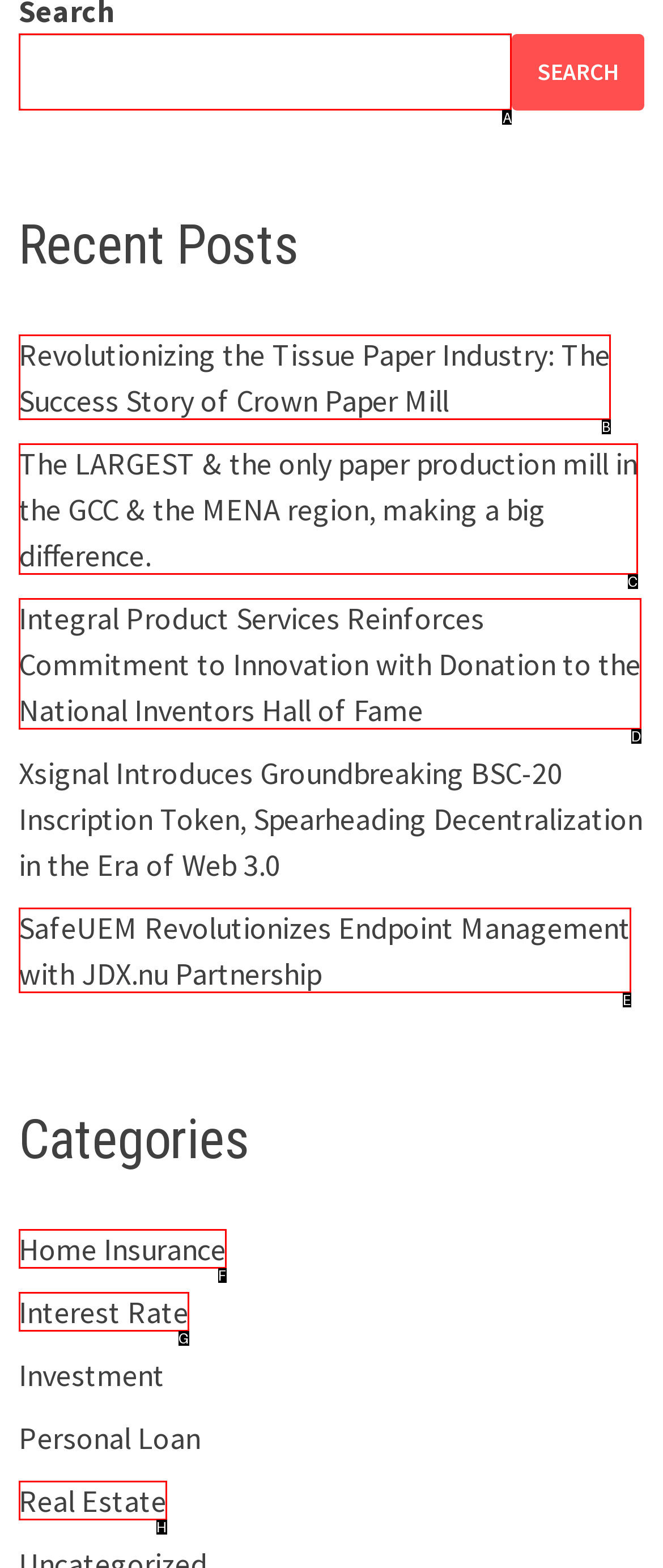Match the HTML element to the description: parent_node: SEARCH name="s". Respond with the letter of the correct option directly.

A